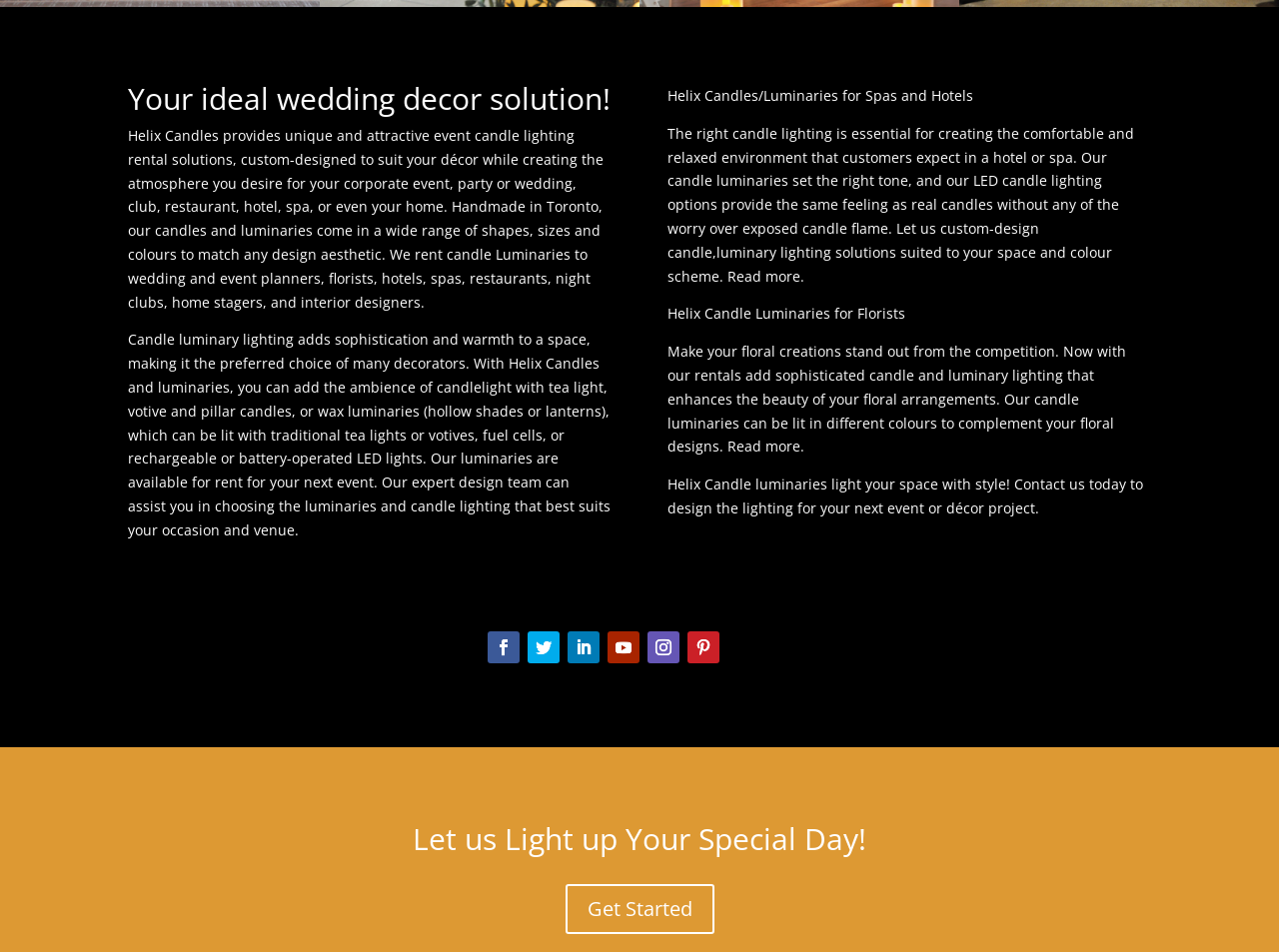How can customers get started with Helix Candles?
Answer the question with detailed information derived from the image.

The webpage has a call-to-action button 'Get Started' which suggests that customers can initiate the process of working with Helix Candles by clicking on this button.